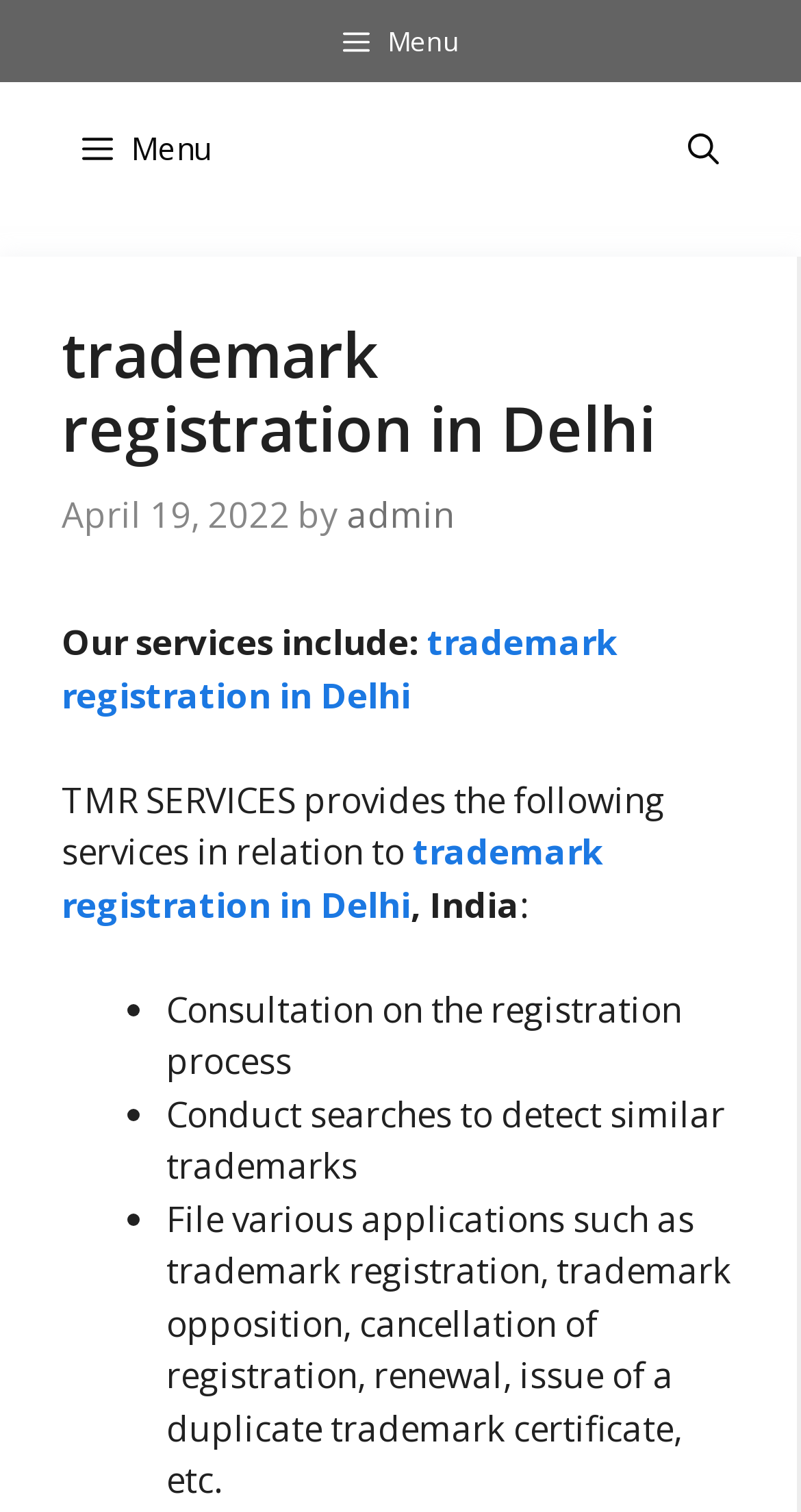Create an in-depth description of the webpage, covering main sections.

The webpage is about trademark registration in Delhi, India. At the top left corner, there is a button labeled "Menu" that can be expanded to reveal a mobile menu. Next to it, on the top right corner, is a link to open a search bar. 

Below the top navigation, there is a header section that contains a heading with the title "trademark registration in Delhi" and a timestamp "April 19, 2022" along with the author "admin". 

The main content of the webpage starts with a brief introduction, stating that "Our services include:" followed by a link to "trademark registration in Delhi". The text then explains that TMR SERVICES provides various services related to trademark registration in Delhi, India. 

There are three bullet points listed below, each describing a specific service offered by TMR SERVICES. The services include consultation on the registration process, conducting searches to detect similar trademarks, and filing various applications such as trademark registration, opposition, cancellation of registration, renewal, and issue of a duplicate trademark certificate.